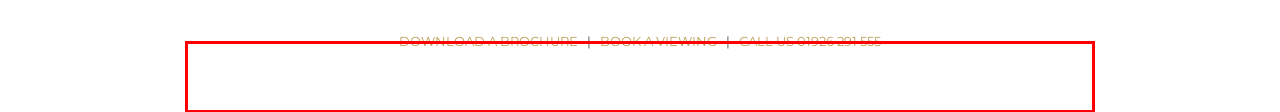You are provided with a screenshot of a webpage that includes a red bounding box. Extract and generate the text content found within the red bounding box.

Just as it can be easier to have a smaller wedding, it can also be easier to have a bigger wedding in the winter. Why? Because people aren’t as busy which means that you can in theory have a really big wedding! Having a good time at a winter wedding can also be a great way of cheering up those pre of post Christmas blues which could mean lots of guests saying yes to your invite!